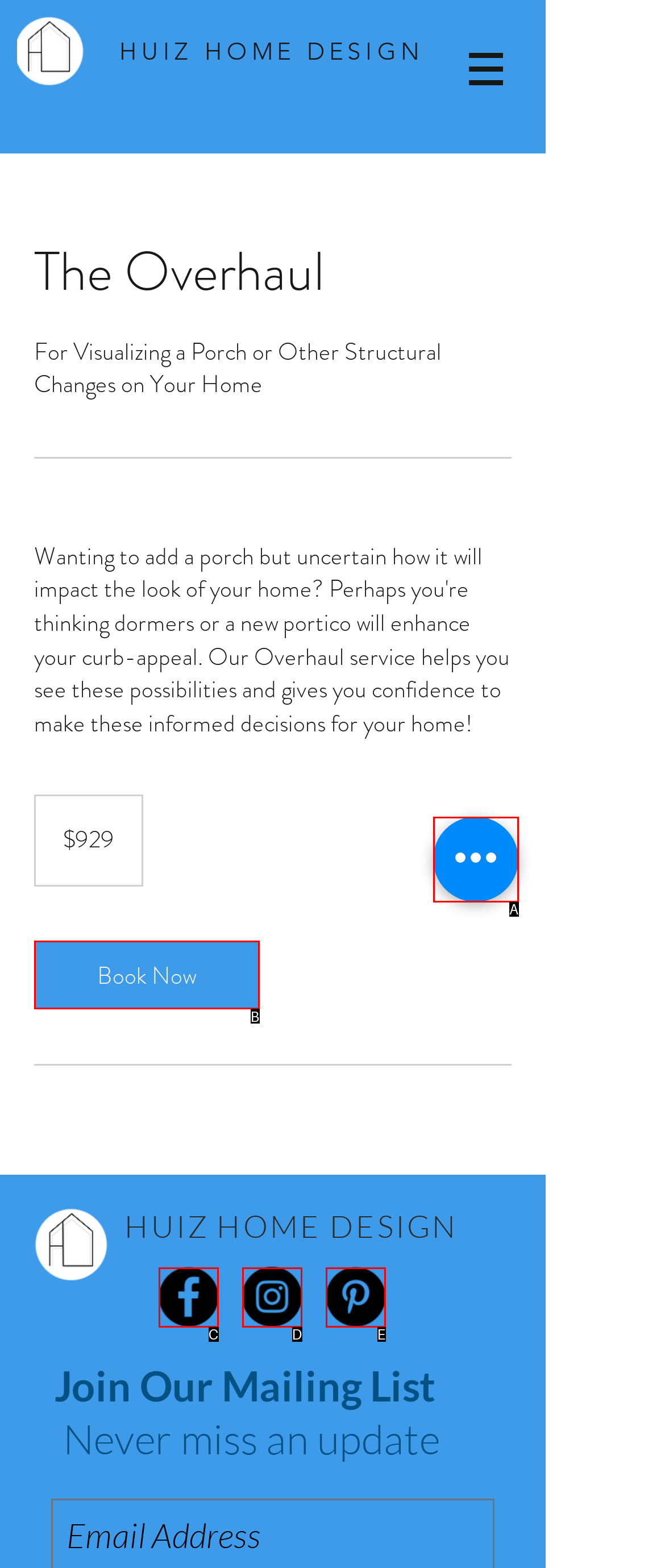Please provide the letter of the UI element that best fits the following description: aria-label="Pinterest - Black Circle"
Respond with the letter from the given choices only.

E